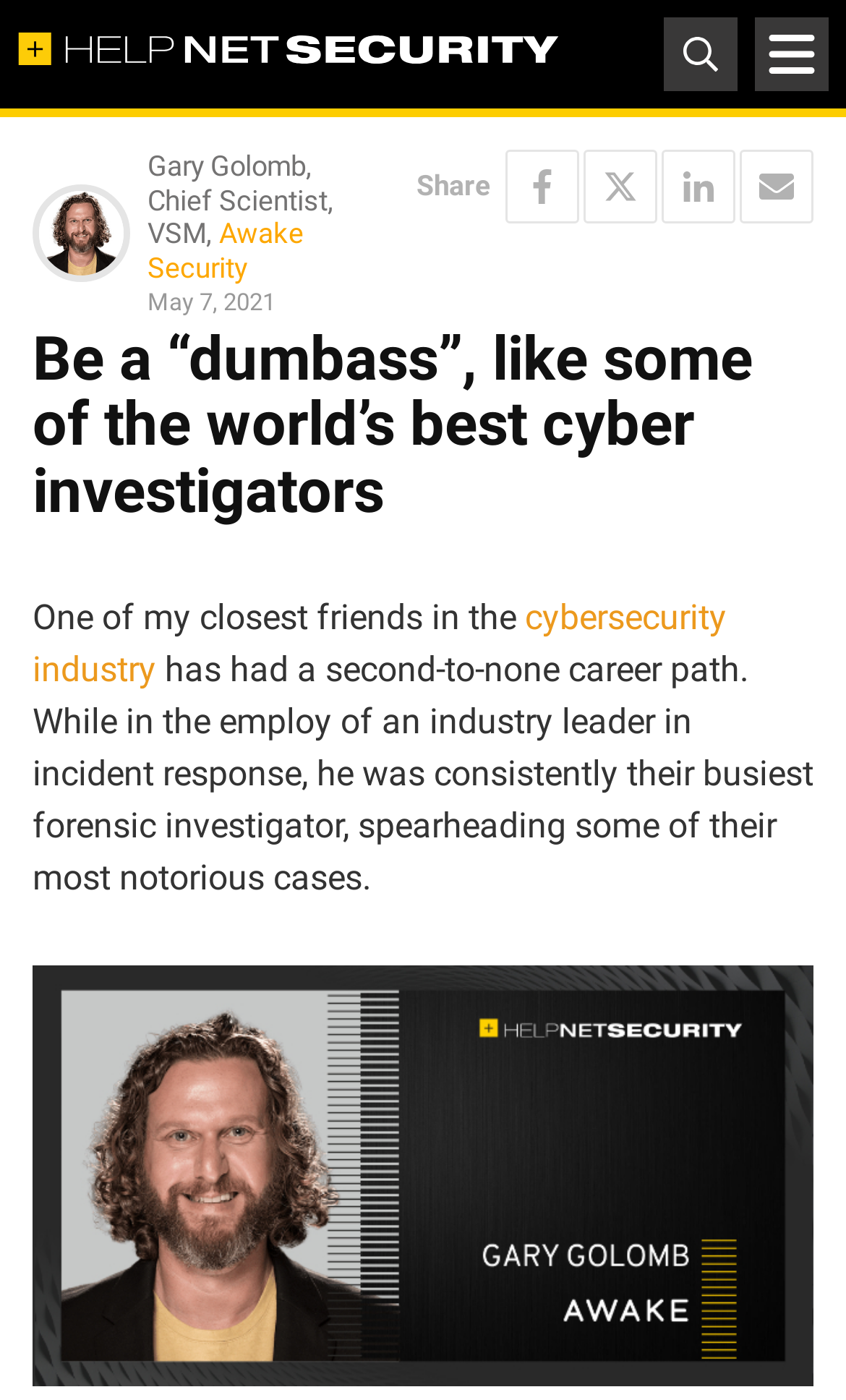What is the topic of the article?
From the details in the image, answer the question comprehensively.

The topic of the article is cyber investigators, which can be inferred from the heading 'Be a “dumbass”, like some of the world’s best cyber investigators' and the presence of the image 'cyber investigators' at the bottom of the article.